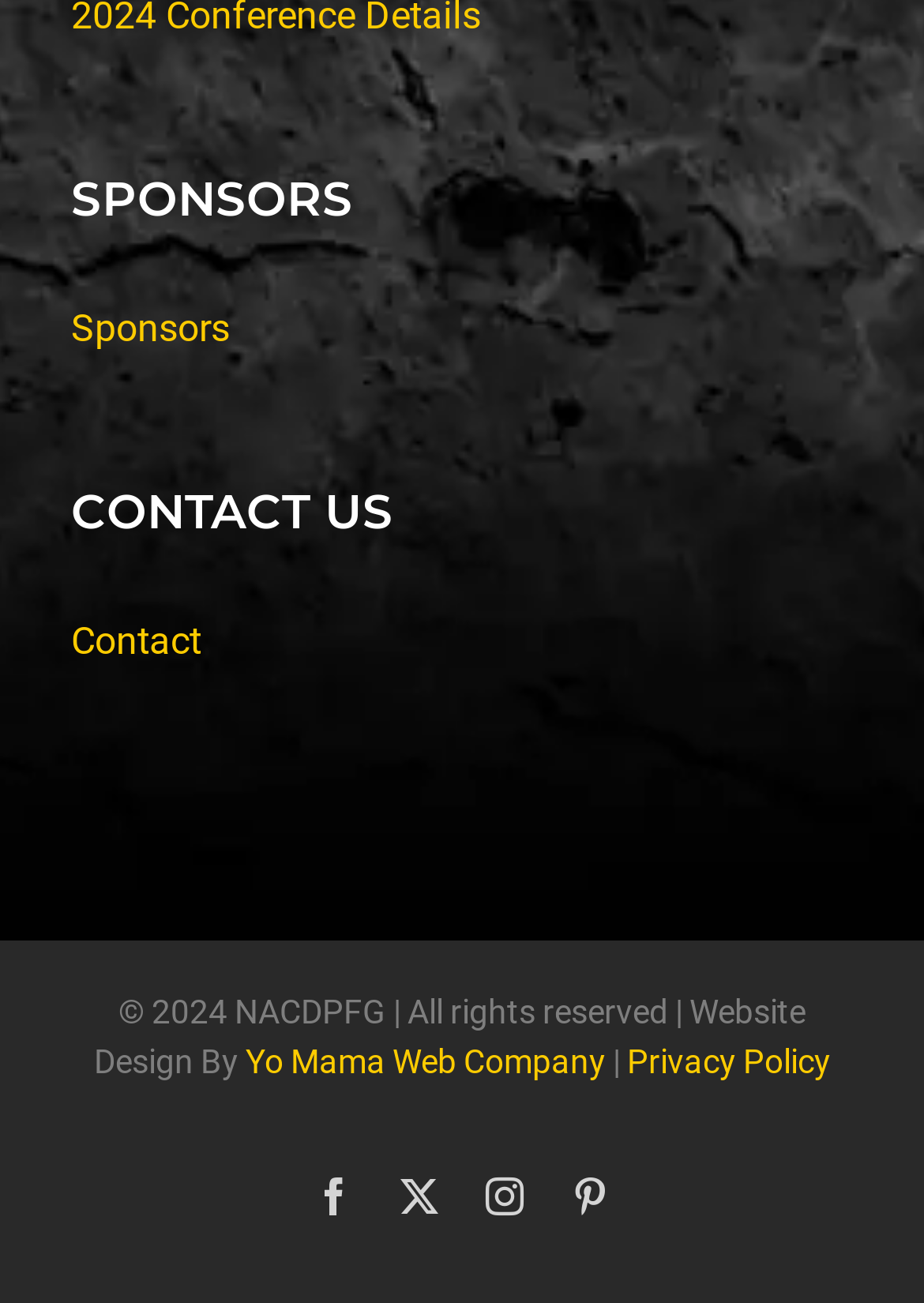What is the name of the organization?
Please answer the question with a detailed and comprehensive explanation.

The name of the organization can be found in the footer section of the webpage, where it is mentioned in the copyright information as '© 2024 NACDPFG | All rights reserved | Website Design By...'.